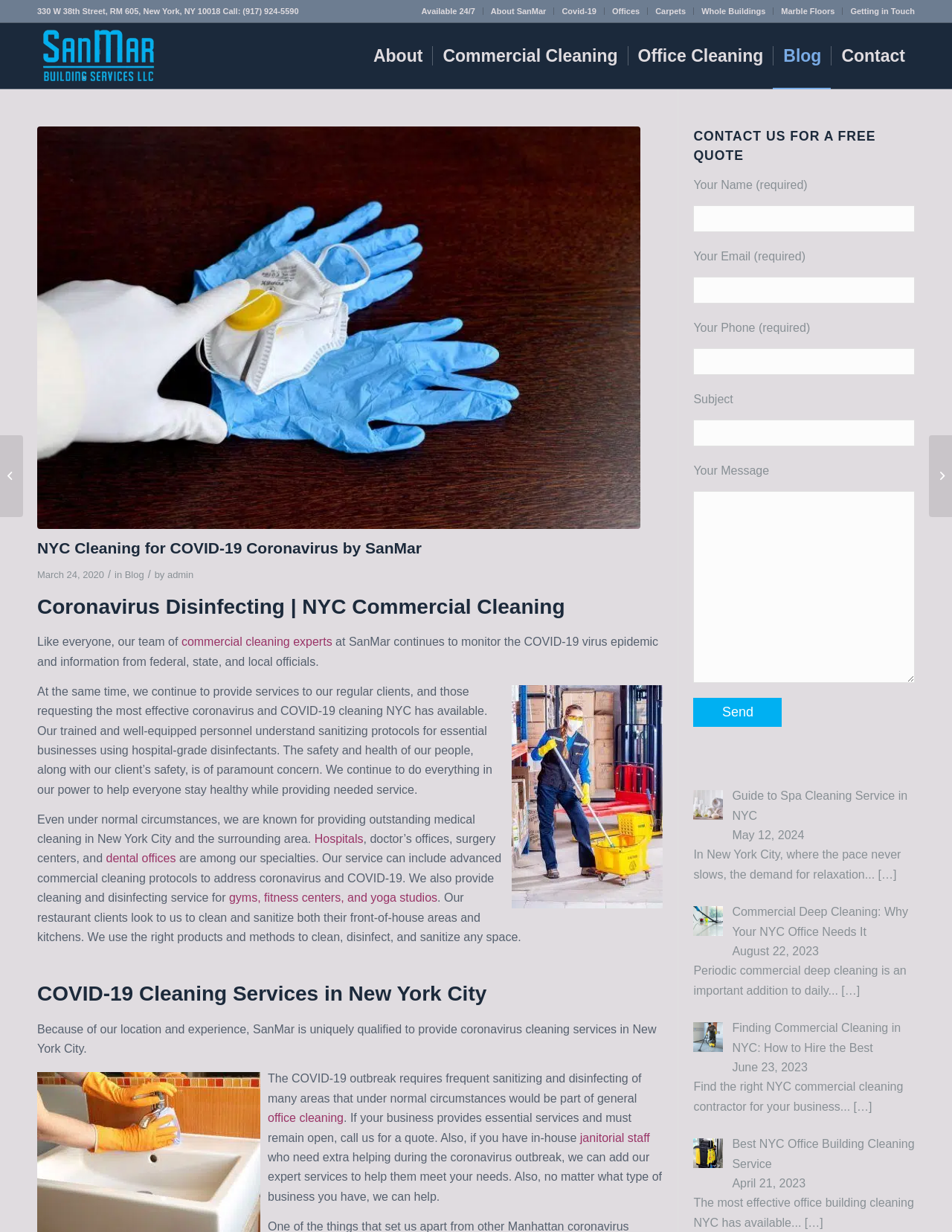Determine the bounding box coordinates for the area you should click to complete the following instruction: "Read the blog post about COVID-19 cleaning services in New York City".

[0.039, 0.435, 0.696, 0.455]